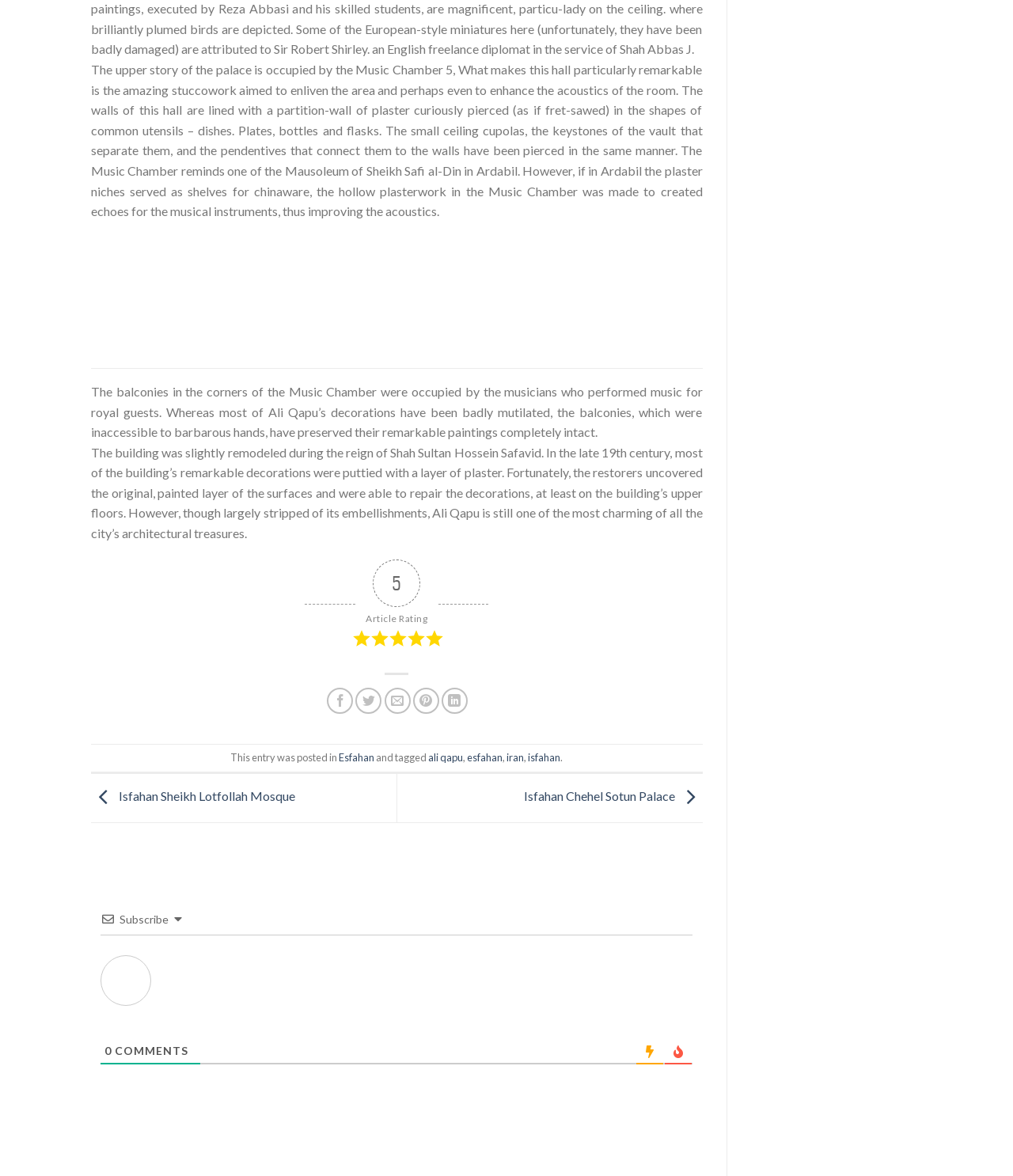Please identify the bounding box coordinates of the clickable region that I should interact with to perform the following instruction: "Click on the 'Share on Facebook' button". The coordinates should be expressed as four float numbers between 0 and 1, i.e., [left, top, right, bottom].

[0.323, 0.585, 0.349, 0.607]